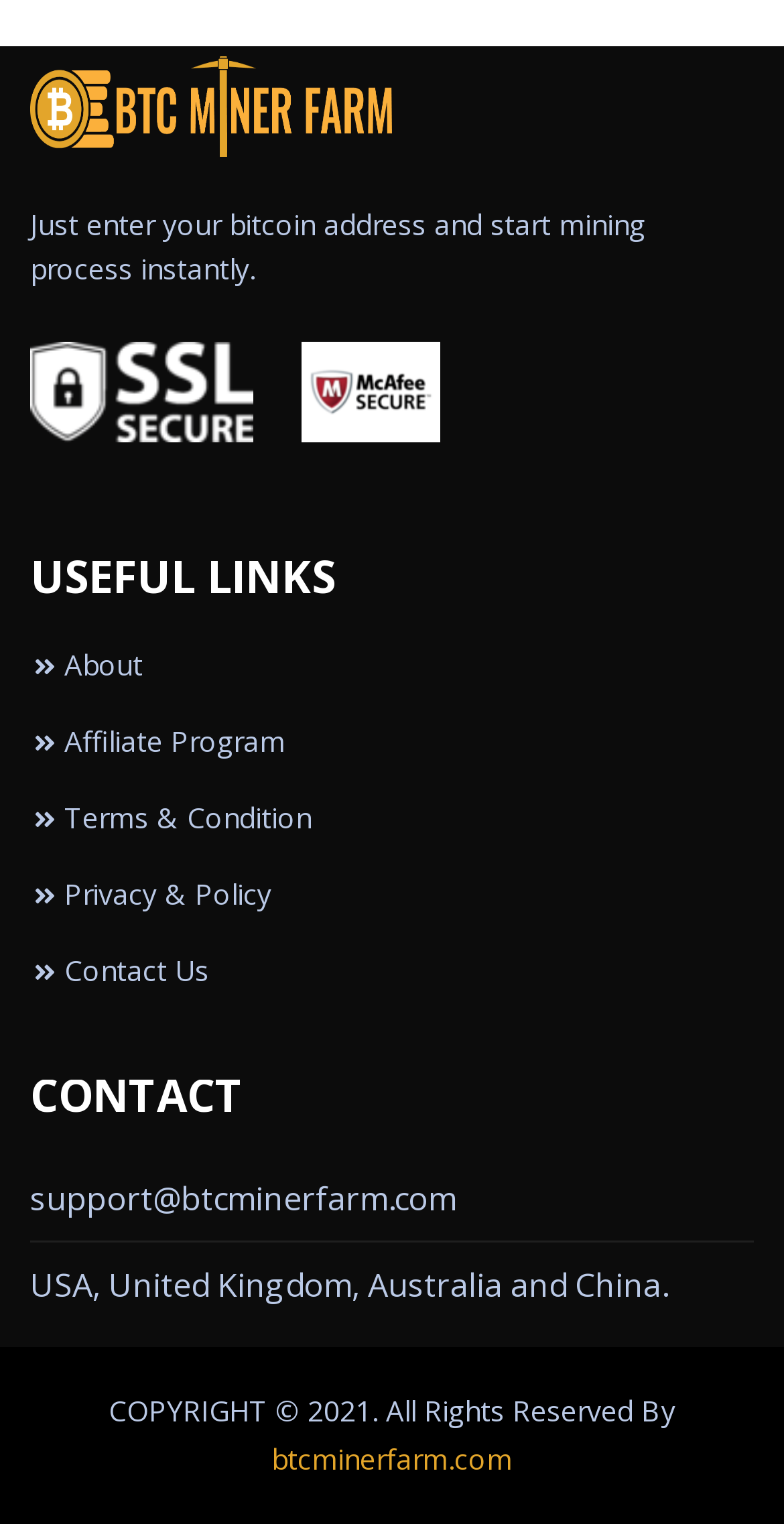What are the useful links provided on this webpage?
Based on the visual information, provide a detailed and comprehensive answer.

The webpage provides several useful links, including 'About', 'Affiliate Program', 'Terms & Condition', 'Privacy & Policy', and 'Contact Us', which can be found under the 'USEFUL LINKS' heading.